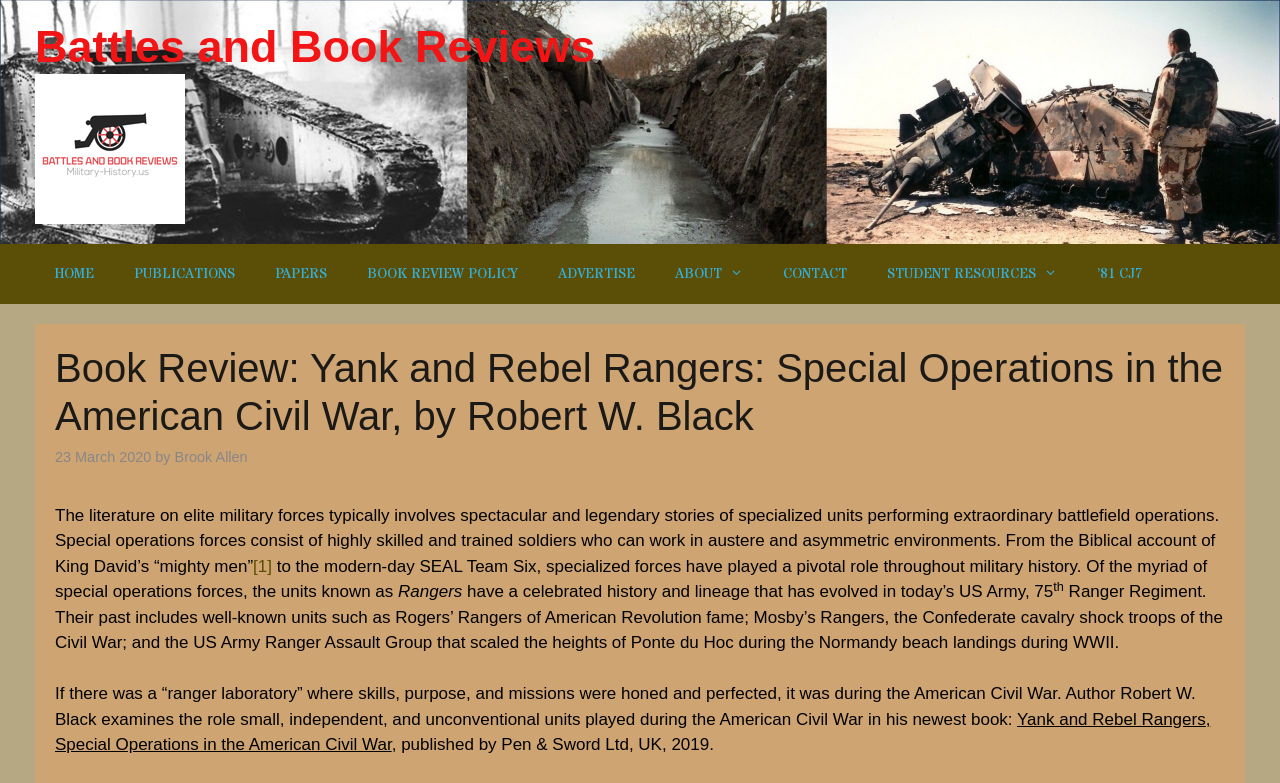Identify the bounding box coordinates of the part that should be clicked to carry out this instruction: "Click on the 'HOME' link".

[0.027, 0.312, 0.089, 0.388]